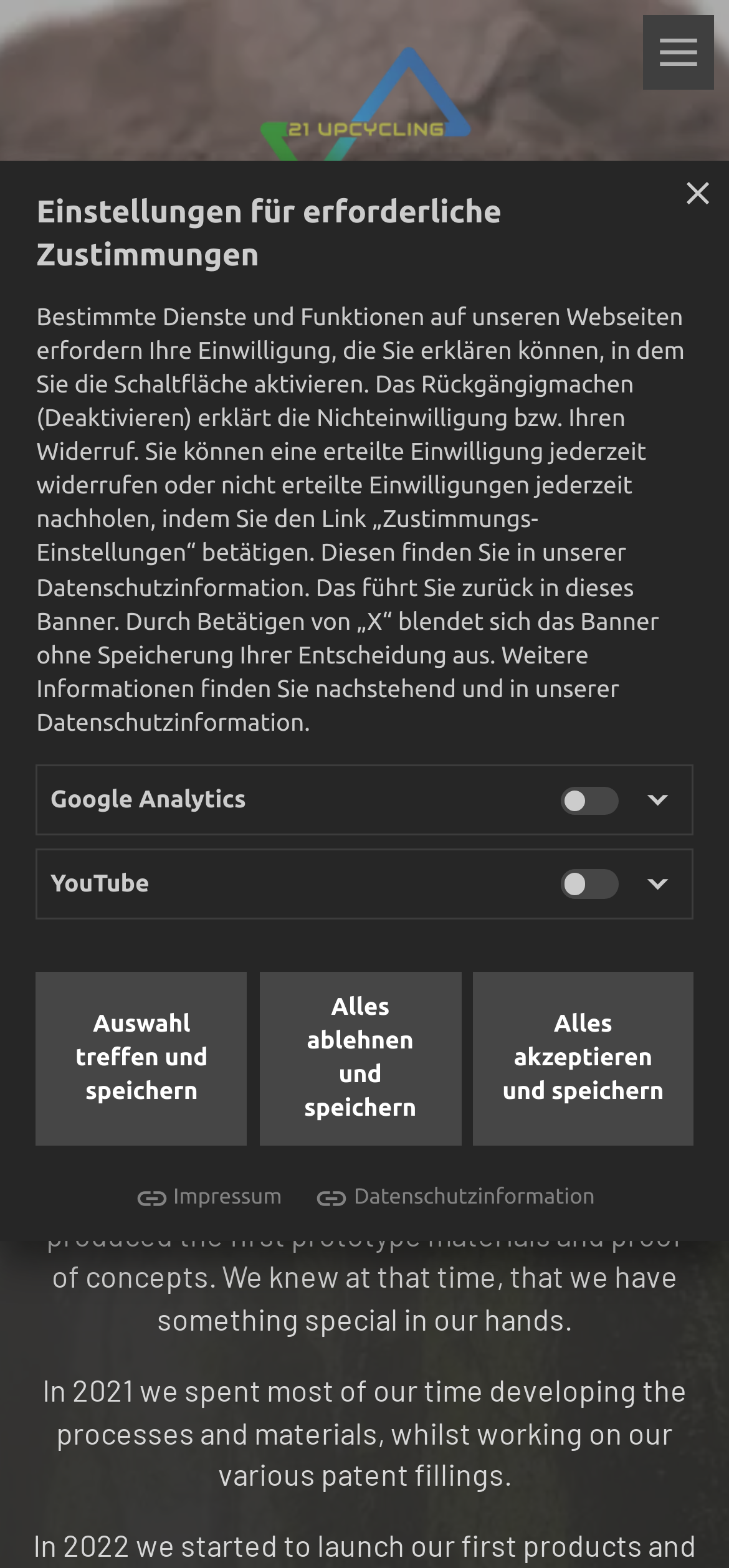Detail the webpage's structure and highlights in your description.

The webpage is about the history of a company that provides smart solutions for CO2 storage. At the top left corner, there is a logo image with a link to the homepage. Next to the logo, there is a navigation menu link labeled "Show navigation". 

Below the logo, there is a prominent link with the company's slogan "SMART SOLUTIONS FOR CO2 STORAGE". 

The main content of the webpage is divided into two sections. The first section is about the company's history, with a heading "HISTORY" at the top. Below the heading, there are three paragraphs of text describing the company's founding, its early developments, and its patent filings. 

The second section is about settings for required consents, with a heading "Einstellungen für erforderliche Zustimmungen". This section contains a consent banner with a close button at the top right corner. Below the banner, there is a lengthy text explaining how users can give or withdraw their consent for certain services and functions on the website. 

Below the consent banner, there are three sections for configuring consent settings for Google Analytics, YouTube, and other services. Each section has a heading, a switch button, and a button to expand or collapse the section. 

At the bottom of the webpage, there are three buttons to save the user's consent settings: "Auswahl treffen und speichern", "Alles ablehnen und speichern", and "Alles akzeptieren und speichern". There are also two links to "Impressum" and "Datenschutzinformation" at the bottom right corner, accompanied by two small images.